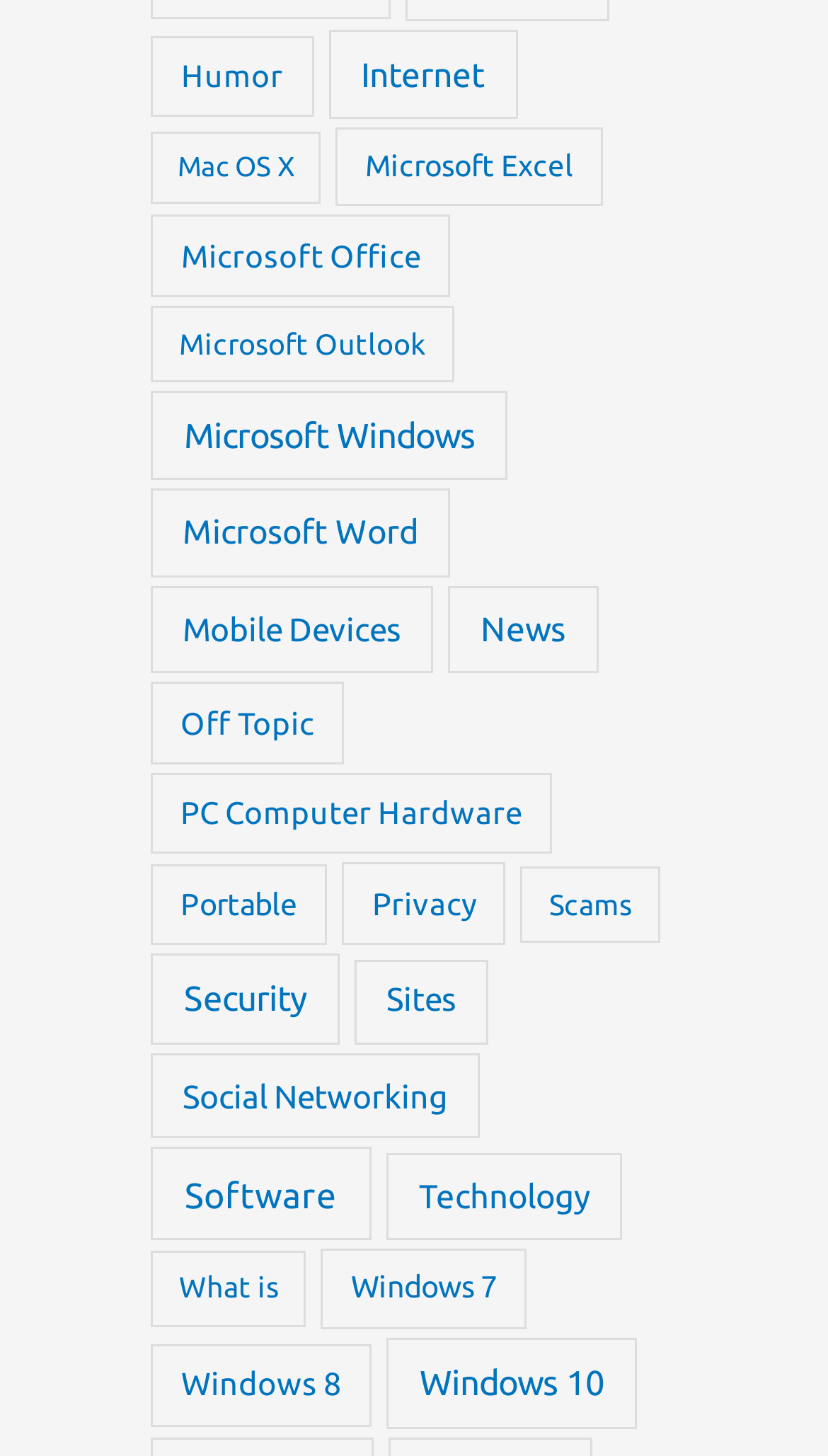Locate the bounding box of the UI element with the following description: "Mac OS X".

[0.182, 0.09, 0.388, 0.14]